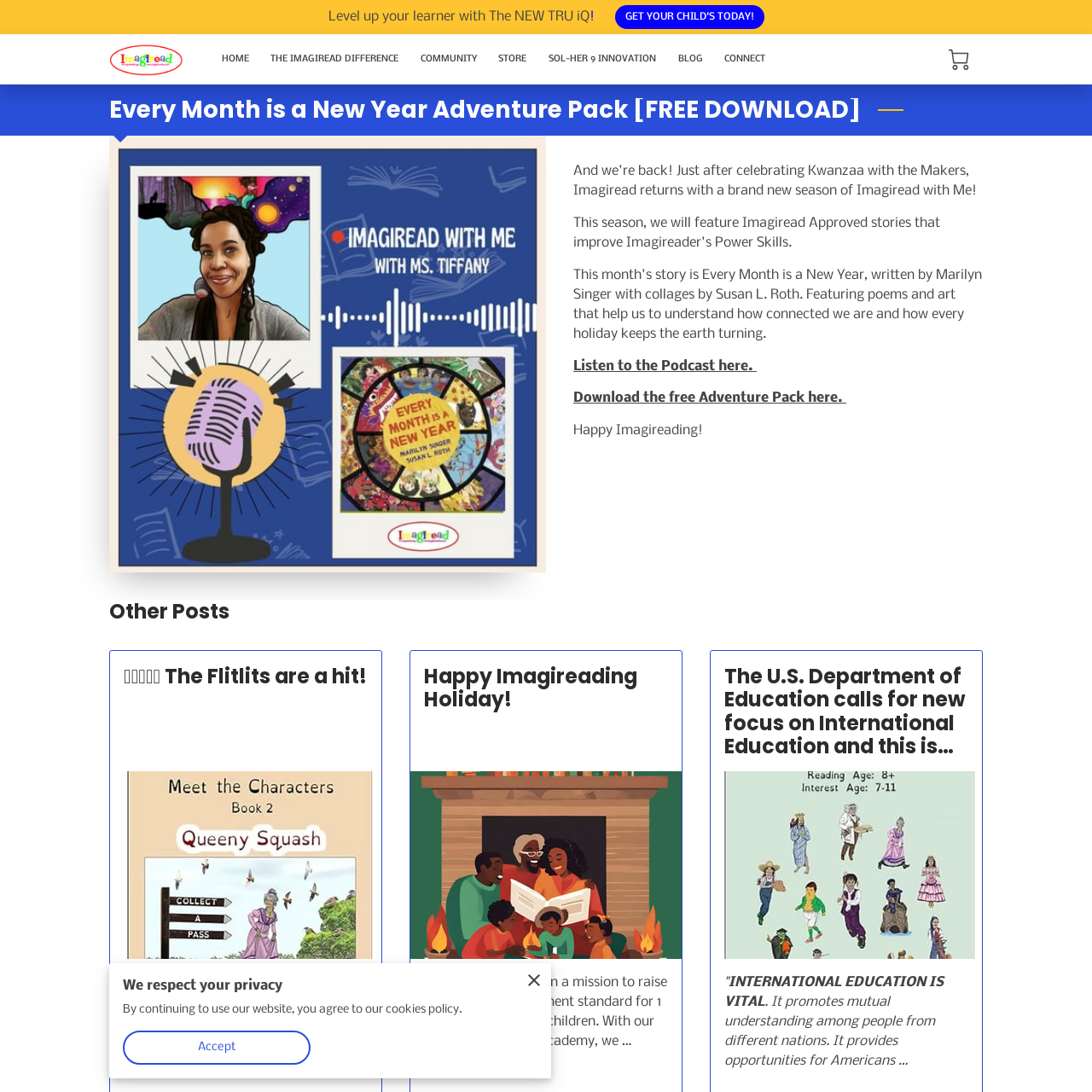Please determine the bounding box of the UI element that matches this description: 0. The coordinates should be given as (top-left x, top-left y, bottom-right x, bottom-right y), with all values between 0 and 1.

[0.869, 0.045, 0.888, 0.064]